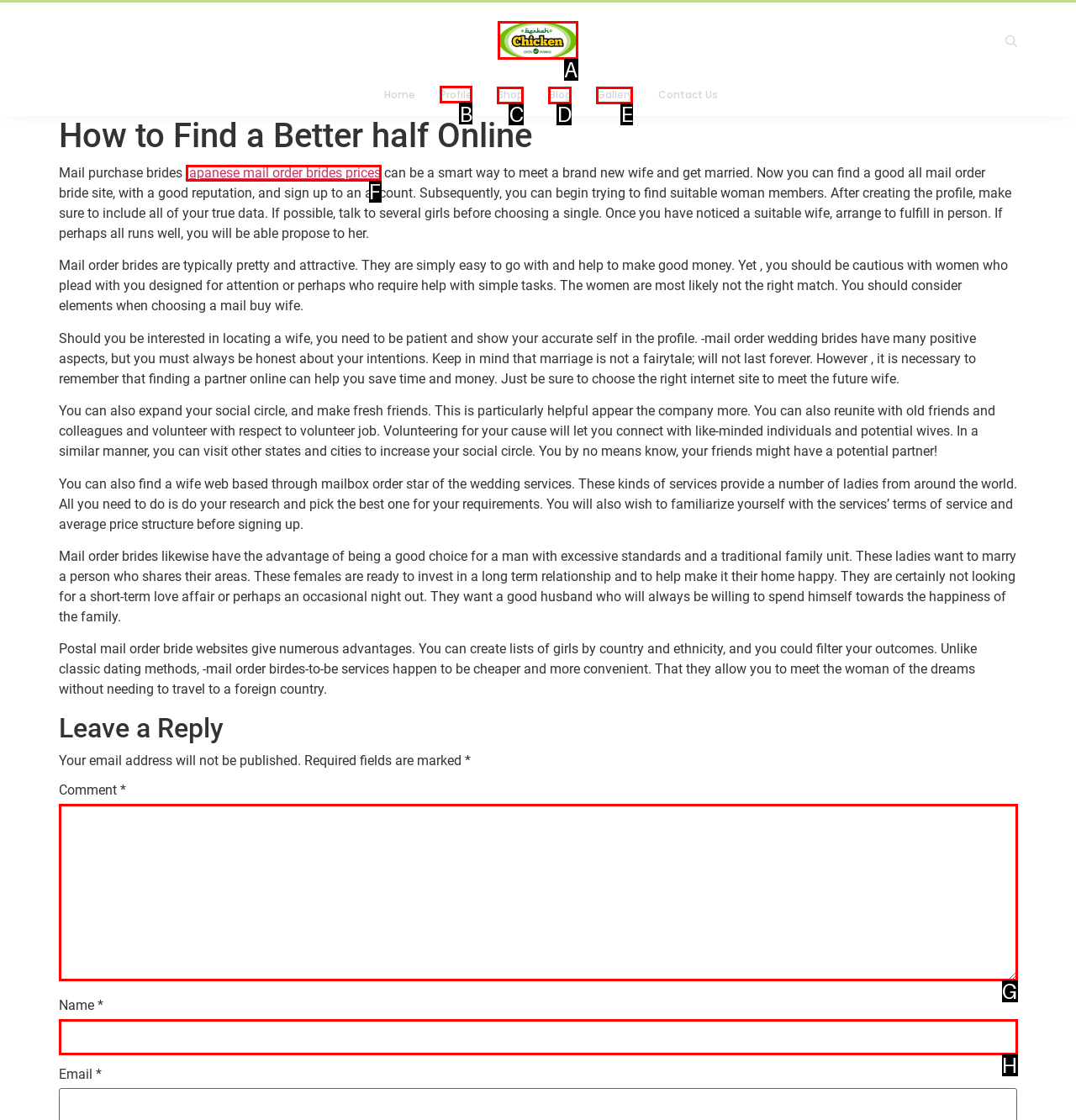Select the appropriate letter to fulfill the given instruction: Click the 'Profile' link
Provide the letter of the correct option directly.

B